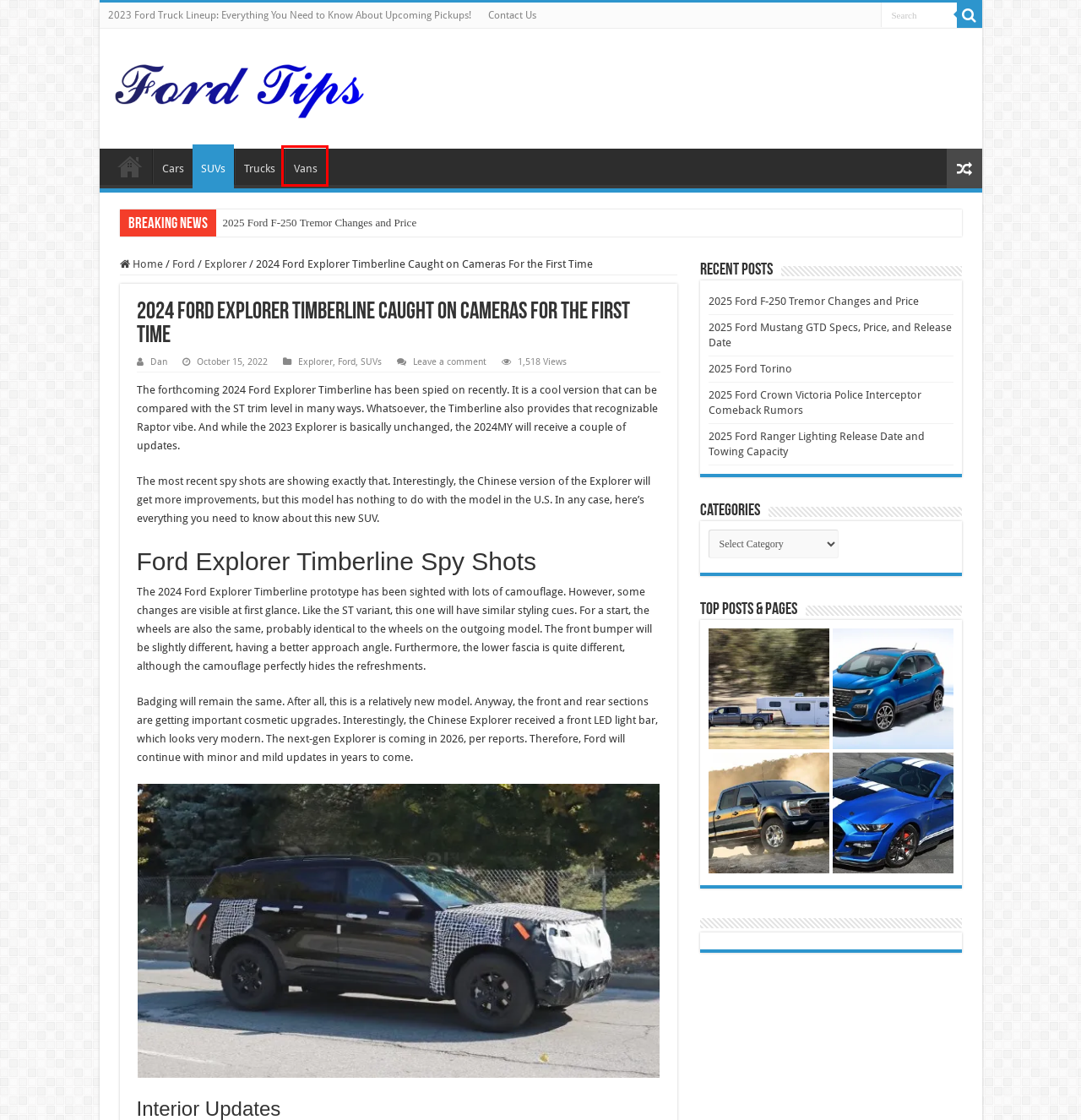Provided is a screenshot of a webpage with a red bounding box around an element. Select the most accurate webpage description for the page that appears after clicking the highlighted element. Here are the candidates:
A. 2025 Ford F-250 Tremor Changes and Price - Ford Tips
B. Trucks Archives - Ford Tips
C. Vans Archives - Ford Tips
D. SUVs Archives - Ford Tips
E. Contact Us - Ford Tips
F. 2025 Ford F-250 Full Review: Engines, Trim Levels, Pricing - Ford Tips
G. 2023 Ford Truck Lineup: Everything You Need to Know About Upcoming Pickups! - Ford Tips
H. 2025 Ford Super Duty Lineup: All Models, Specs, Towing Capacity - Ford Tips

C